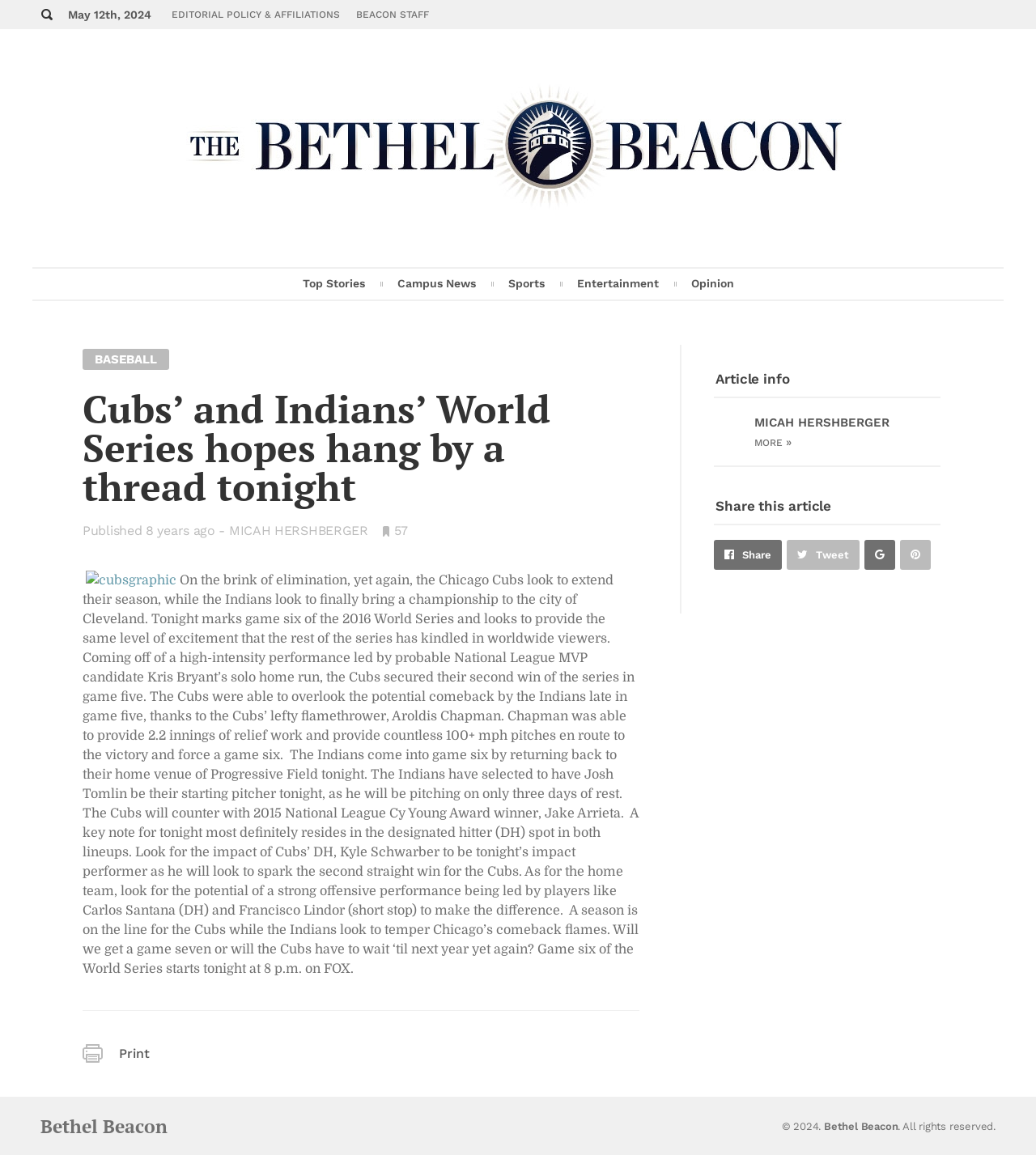Who is the author of the article?
Based on the screenshot, give a detailed explanation to answer the question.

The author's name is mentioned in the article info section, which is located below the article title, and it is Micah Hershberger.